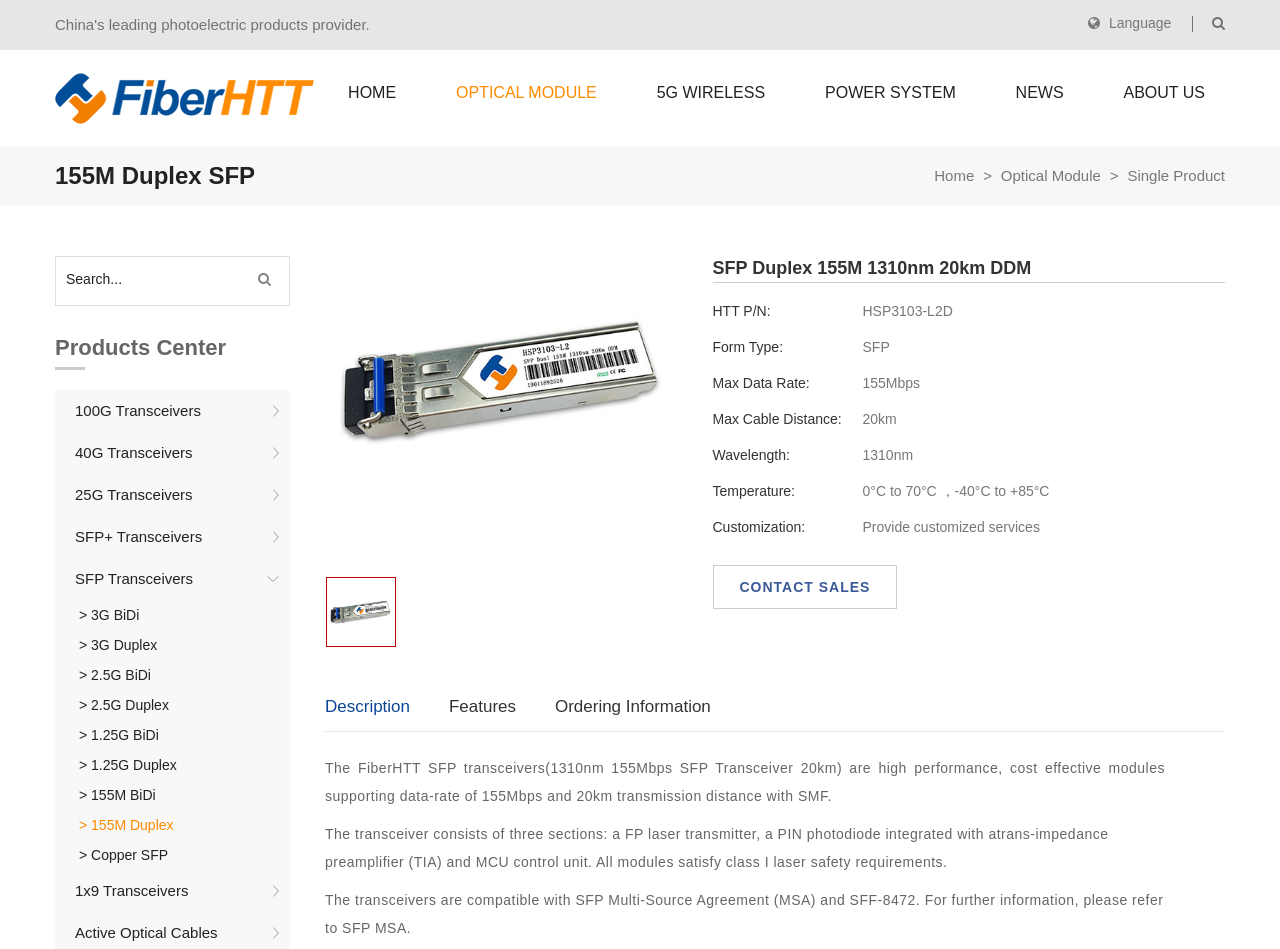Locate the bounding box coordinates of the UI element described by: "> 1.25G BiDi". Provide the coordinates as four float numbers between 0 and 1, formatted as [left, top, right, bottom].

[0.043, 0.759, 0.227, 0.791]